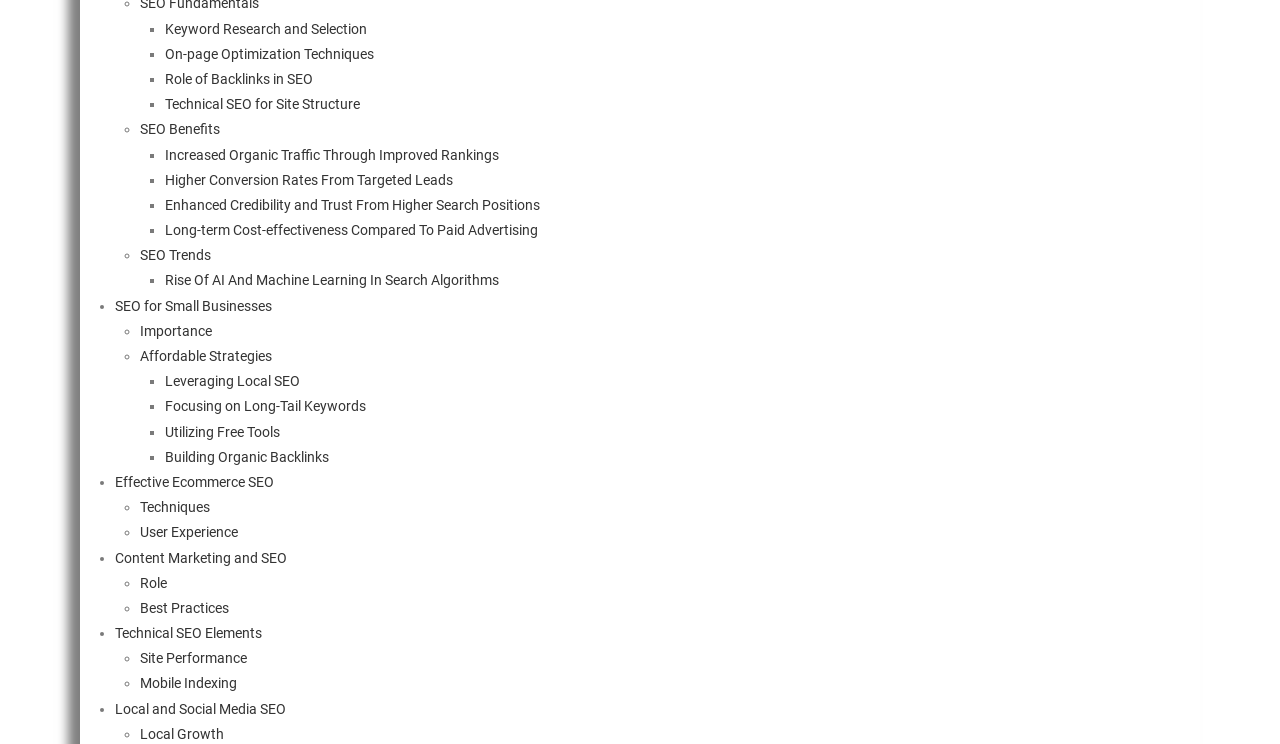Please identify the bounding box coordinates of the element on the webpage that should be clicked to follow this instruction: "Learn about Role of Backlinks in SEO". The bounding box coordinates should be given as four float numbers between 0 and 1, formatted as [left, top, right, bottom].

[0.129, 0.095, 0.245, 0.117]